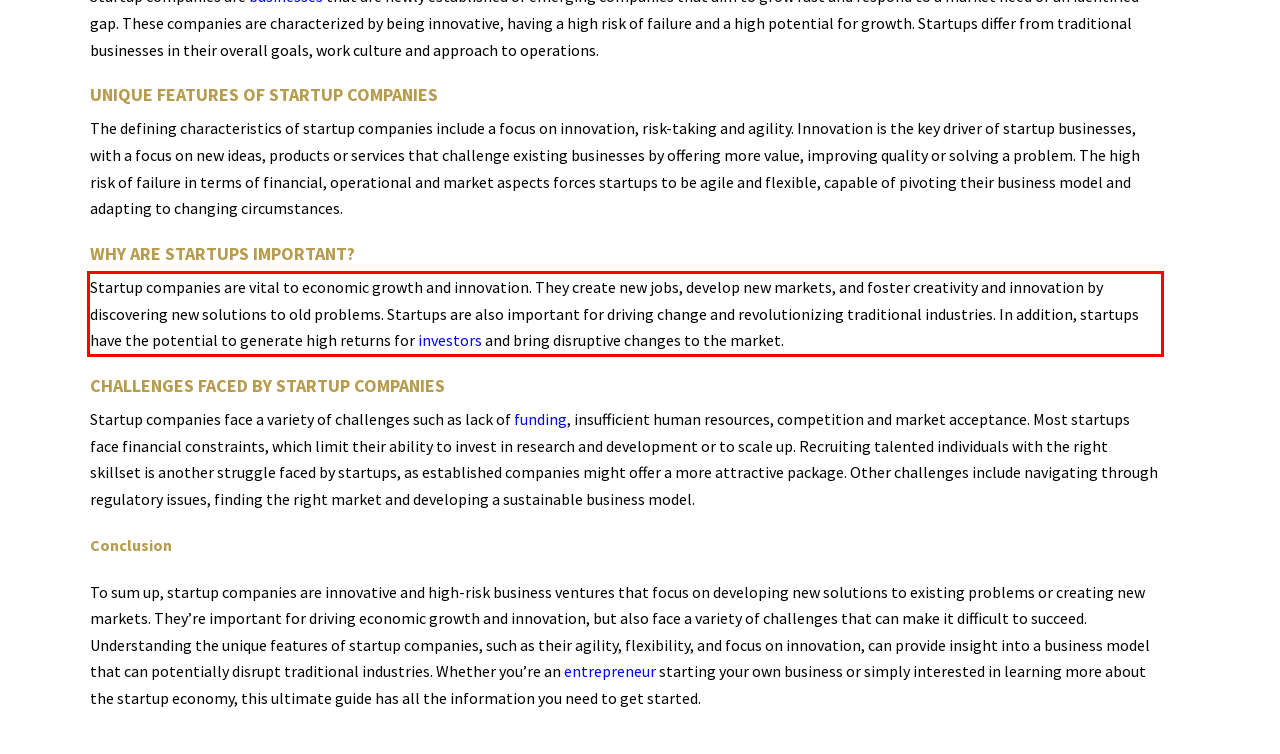Please recognize and transcribe the text located inside the red bounding box in the webpage image.

Startup companies are vital to economic growth and innovation. They create new jobs, develop new markets, and foster creativity and innovation by discovering new solutions to old problems. Startups are also important for driving change and revolutionizing traditional industries. In addition, startups have the potential to generate high returns for investors and bring disruptive changes to the market.